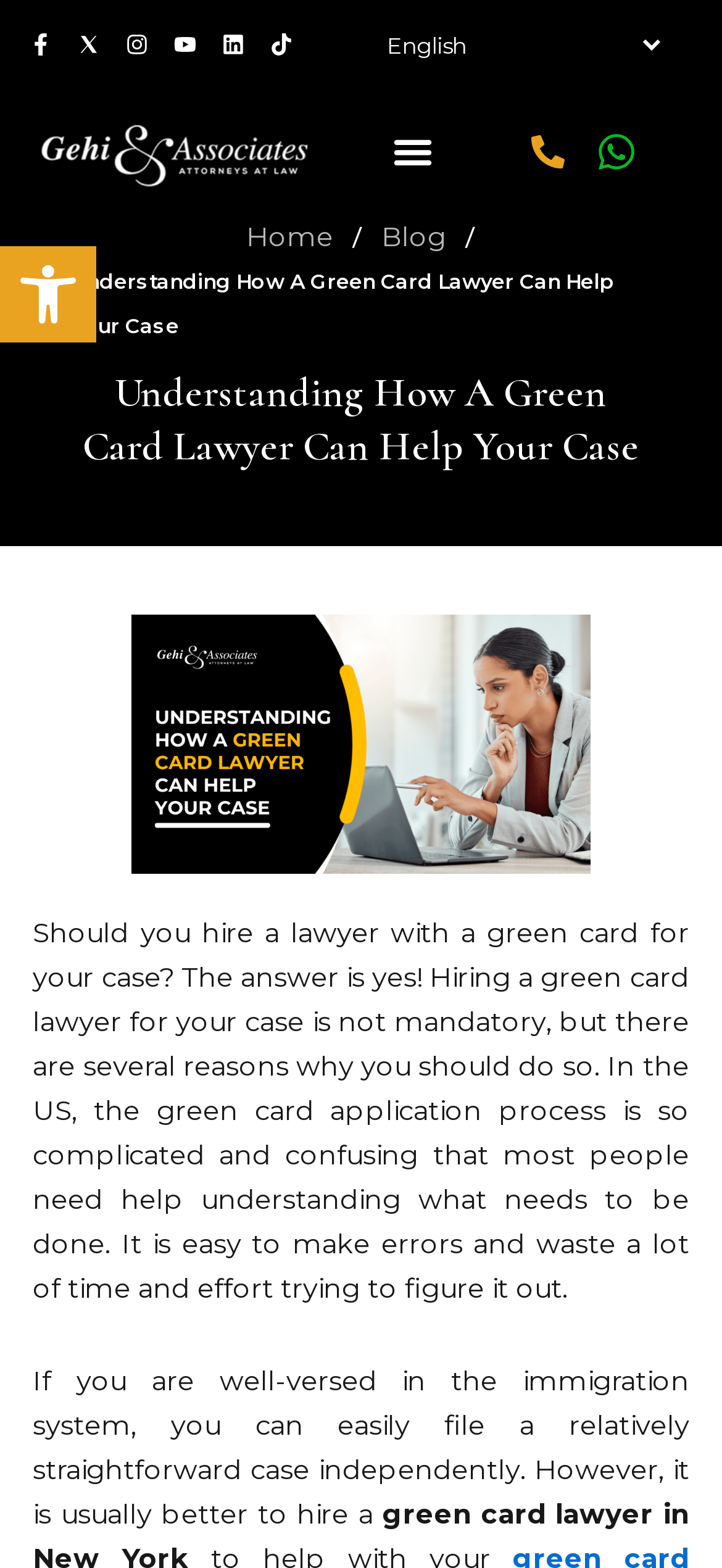Analyze the image and answer the question with as much detail as possible: 
What is the call-to-action on the webpage?

I found the call-to-action by looking at the buttons and links at the top-right corner of the webpage, which invite users to call or whatsapp the law firm for consultation.